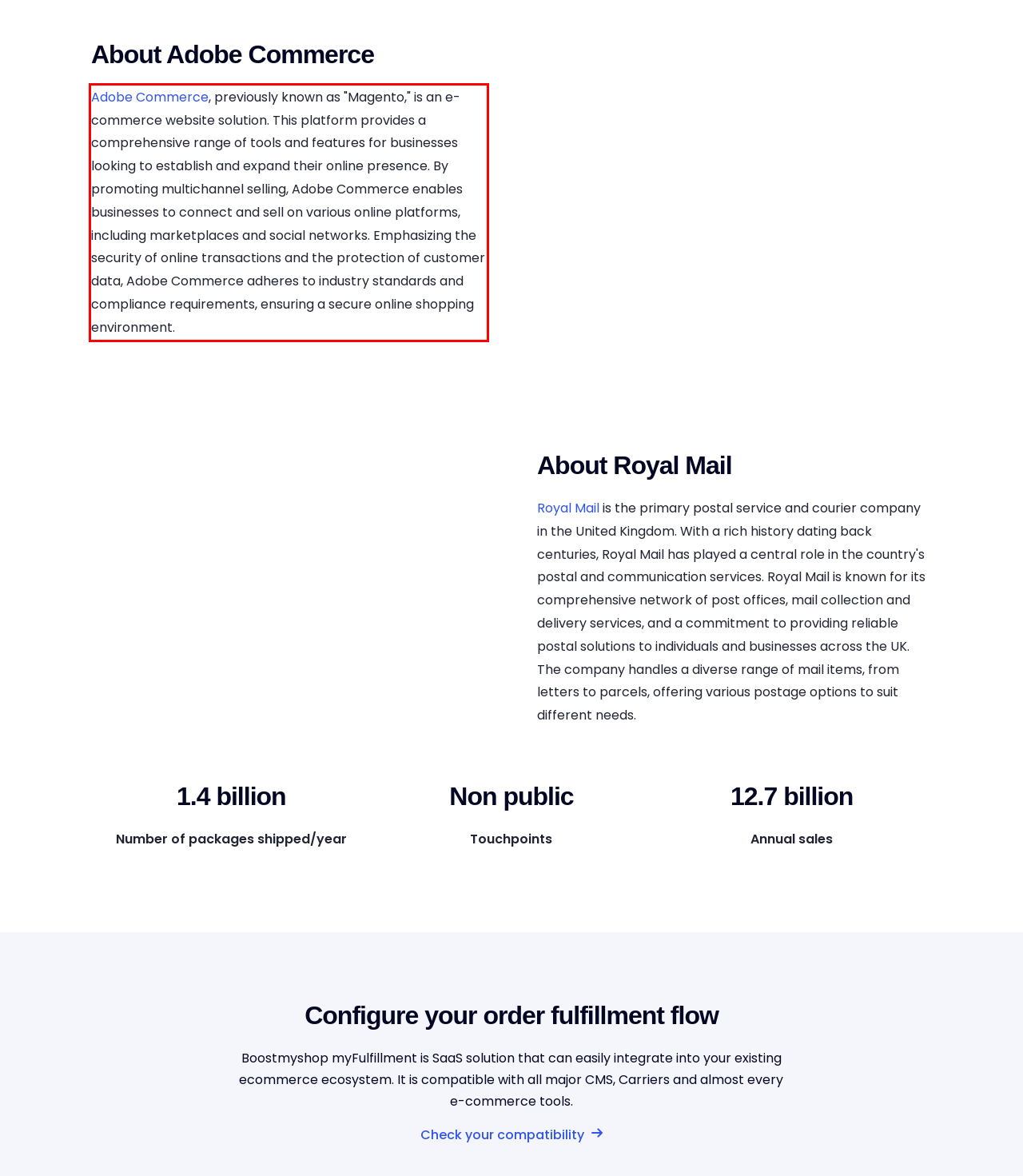You are provided with a webpage screenshot that includes a red rectangle bounding box. Extract the text content from within the bounding box using OCR.

Adobe Commerce, previously known as "Magento," is an e-commerce website solution. This platform provides a comprehensive range of tools and features for businesses looking to establish and expand their online presence. By promoting multichannel selling, Adobe Commerce enables businesses to connect and sell on various online platforms, including marketplaces and social networks. Emphasizing the security of online transactions and the protection of customer data, Adobe Commerce adheres to industry standards and compliance requirements, ensuring a secure online shopping environment.